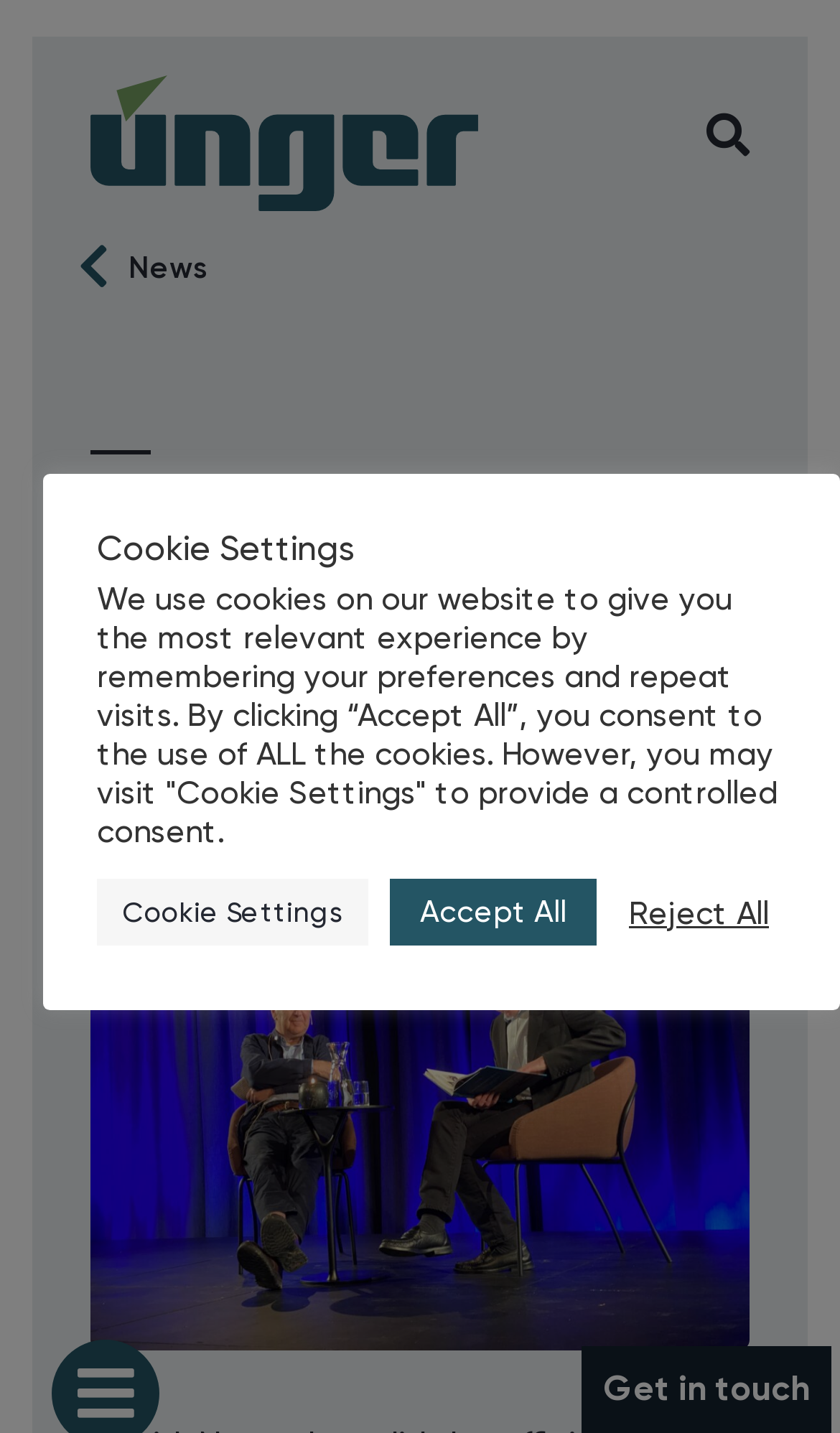Create a detailed narrative of the webpage’s visual and textual elements.

The webpage is about the launch of a new book, "100 YEARS OF PROUD HISTORY - Unger Fabrikker AS", which took place in mid-November at Litteraturhuset Fredrikstad. 

At the top left of the page, there is a heading with the title of the book. Below the heading, there are two links, one on the left and one on the right, which are not labeled. 

On the left side of the page, there is a section with a heading "News" and a subheading "November 24, 2022", indicating that the news article was published on this date. 

At the bottom of the page, there is a section with a heading "Cookie Settings" and a paragraph of text explaining the use of cookies on the website. Below the text, there are three buttons: "Cookie Settings", "Accept All", and "Reject All", allowing users to manage their cookie preferences. 

Additionally, there is a link "Get in touch" at the bottom right of the page.